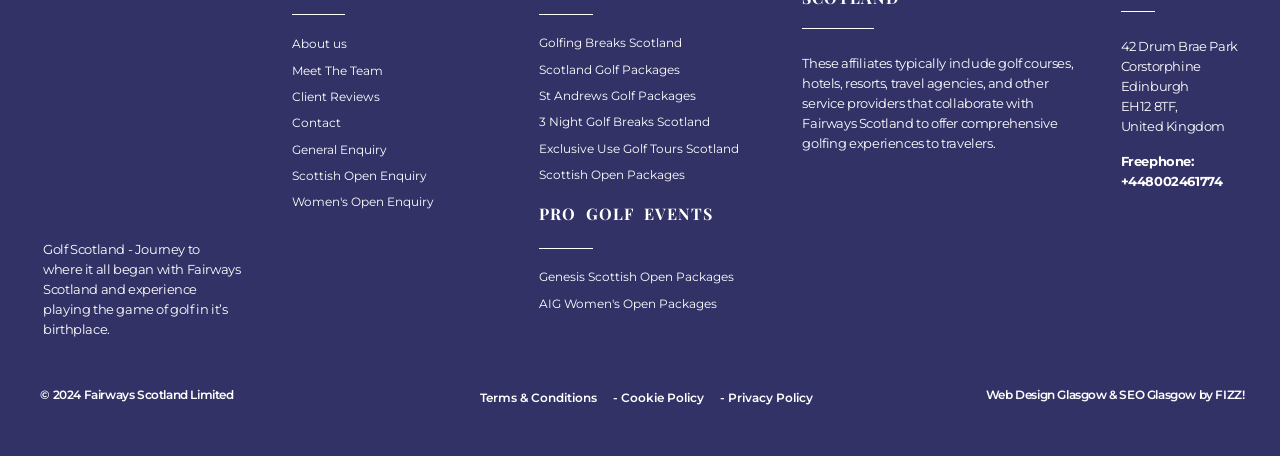Utilize the details in the image to give a detailed response to the question: What type of events are mentioned under the 'PRO GOLF EVENTS' heading?

The 'PRO GOLF EVENTS' heading is followed by links to 'Genesis Scottish Open Packages' and 'AIG Women's Open Packages', indicating that these are the types of events being referred to.